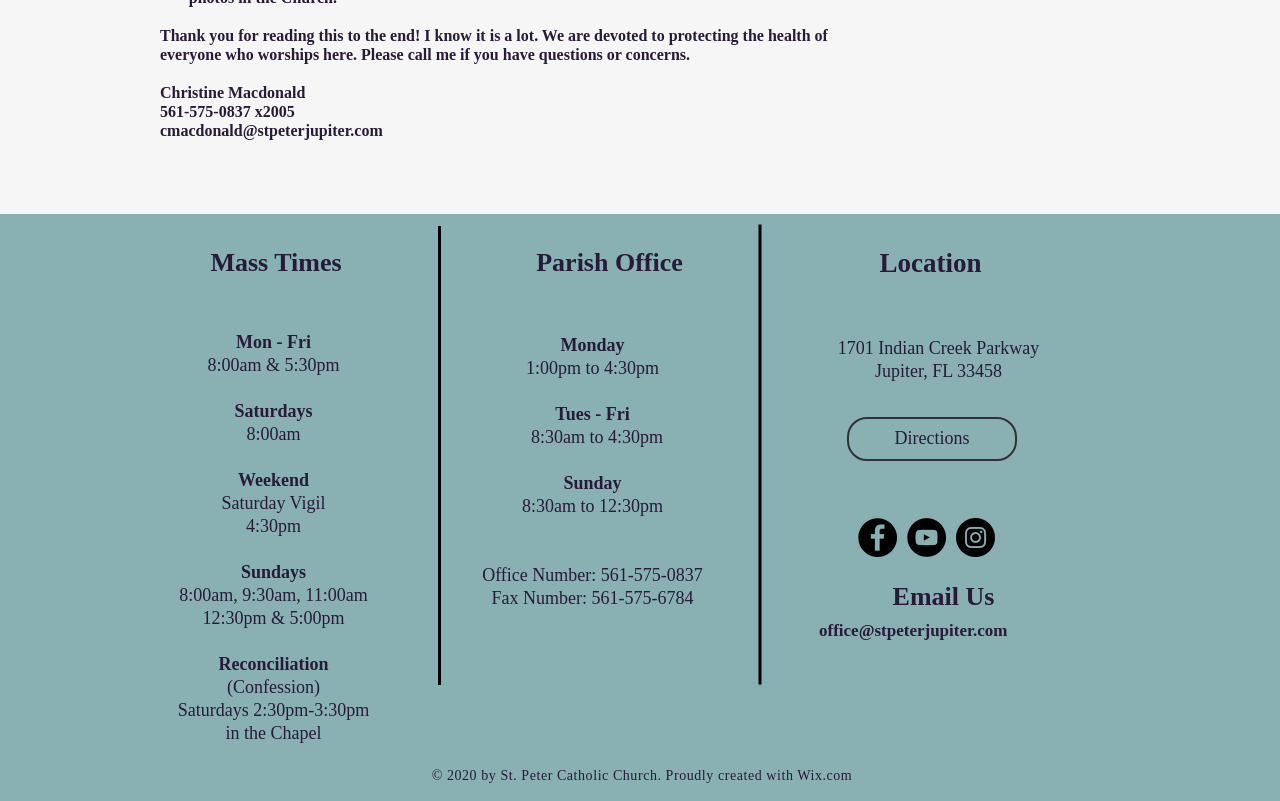Please answer the following question using a single word or phrase: 
What is the location of the church?

1701 Indian Creek Parkway, Jupiter, FL 33458